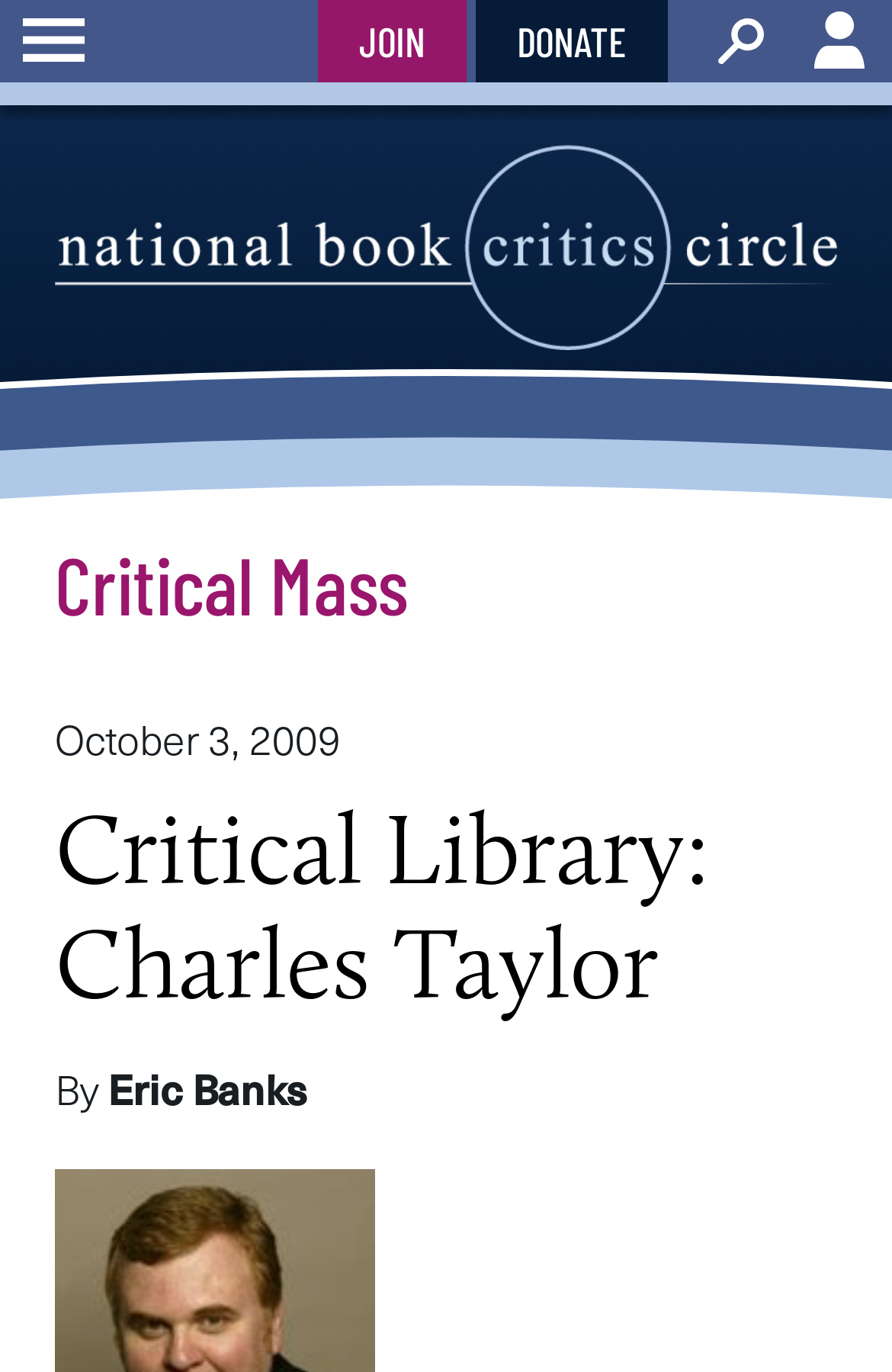Identify the bounding box coordinates for the UI element mentioned here: "Critical Mass". Provide the coordinates as four float values between 0 and 1, i.e., [left, top, right, bottom].

[0.062, 0.39, 0.459, 0.46]